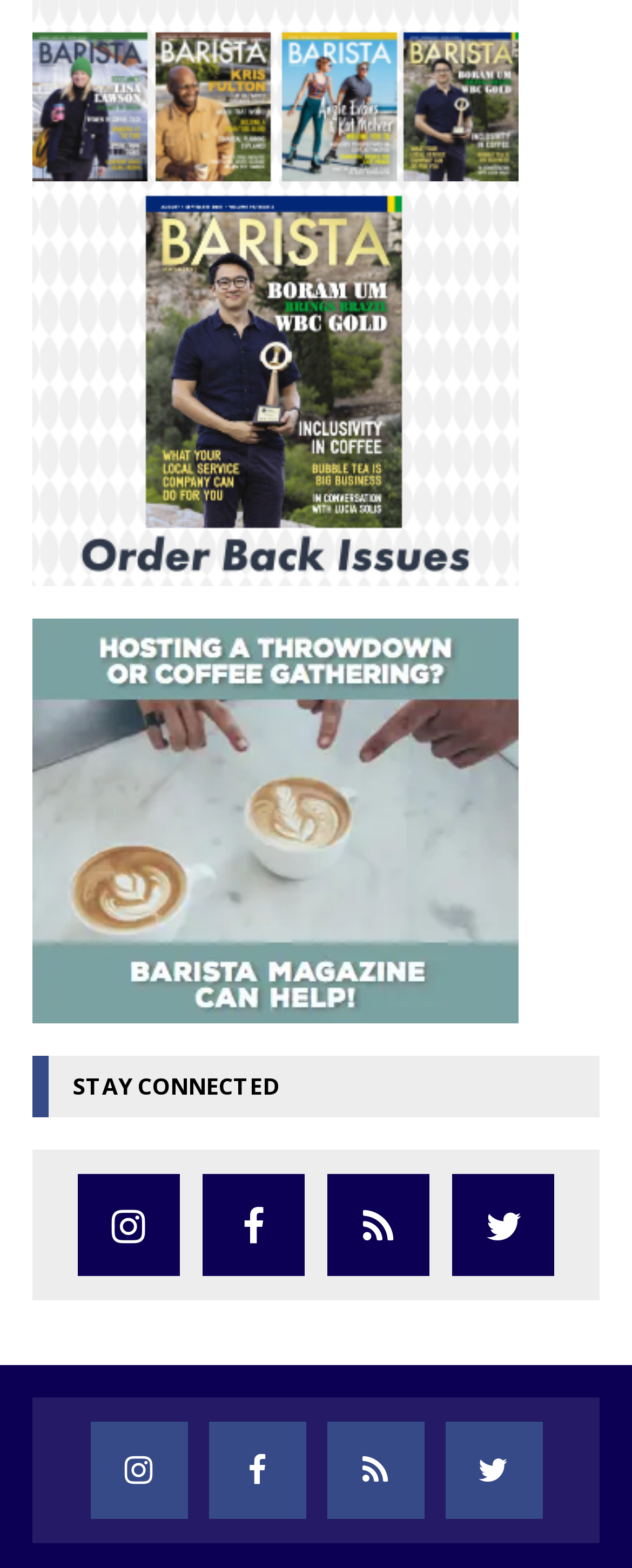Use a single word or phrase to answer the following:
How many banner ads are there?

3